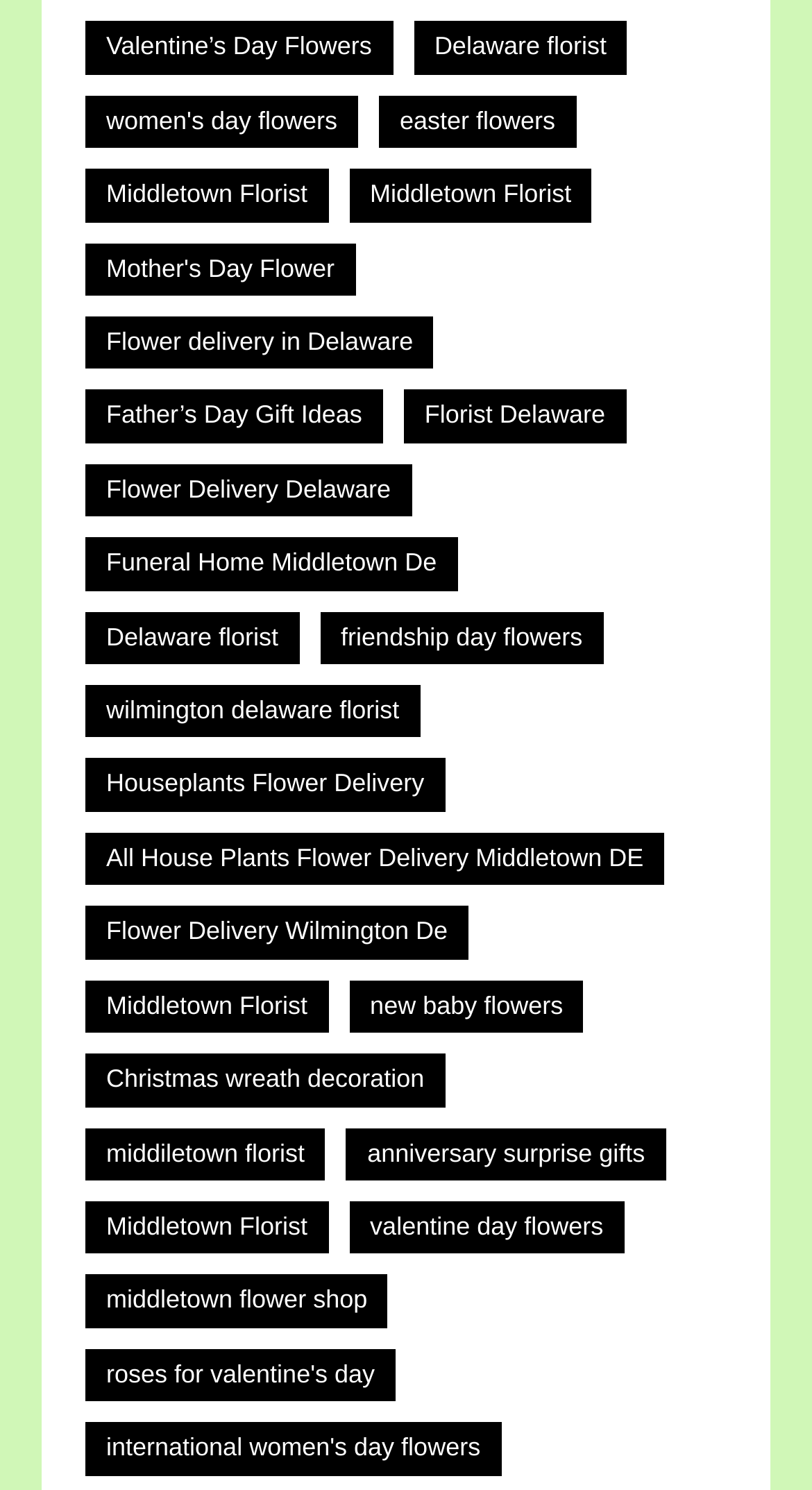What is the occasion for delivering 'new baby flowers'?
Provide a detailed and extensive answer to the question.

The link 'new baby flowers' suggests that the florist delivers flowers to celebrate the birth of a new baby.